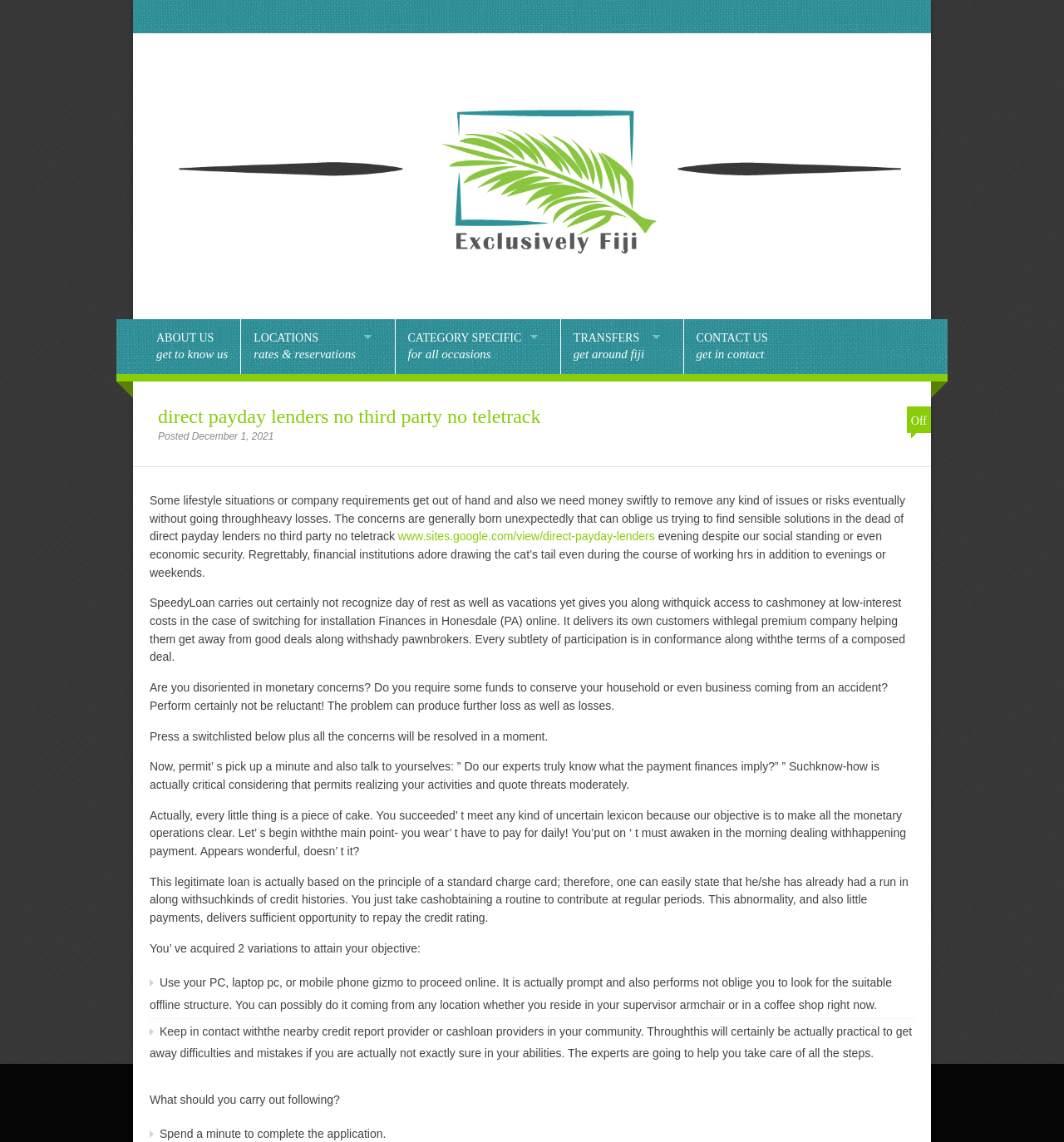What is the purpose of SpeedyLoan?
Please elaborate on the answer to the question with detailed information.

According to the webpage, SpeedyLoan provides quick access to cash at low-interest rates, helping customers avoid shady pawnbrokers and financial losses.